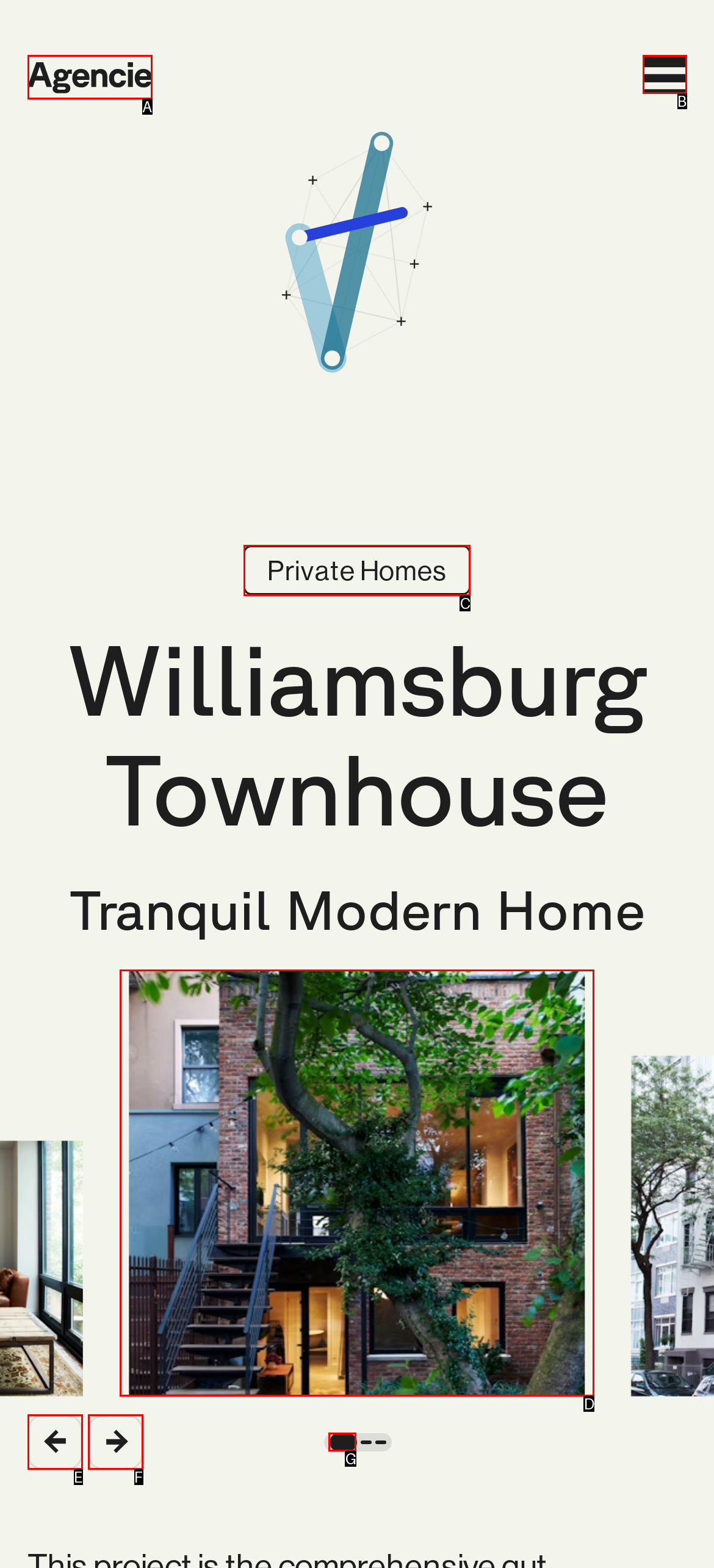Identify which HTML element matches the description: aria-label="Next Slide". Answer with the correct option's letter.

F